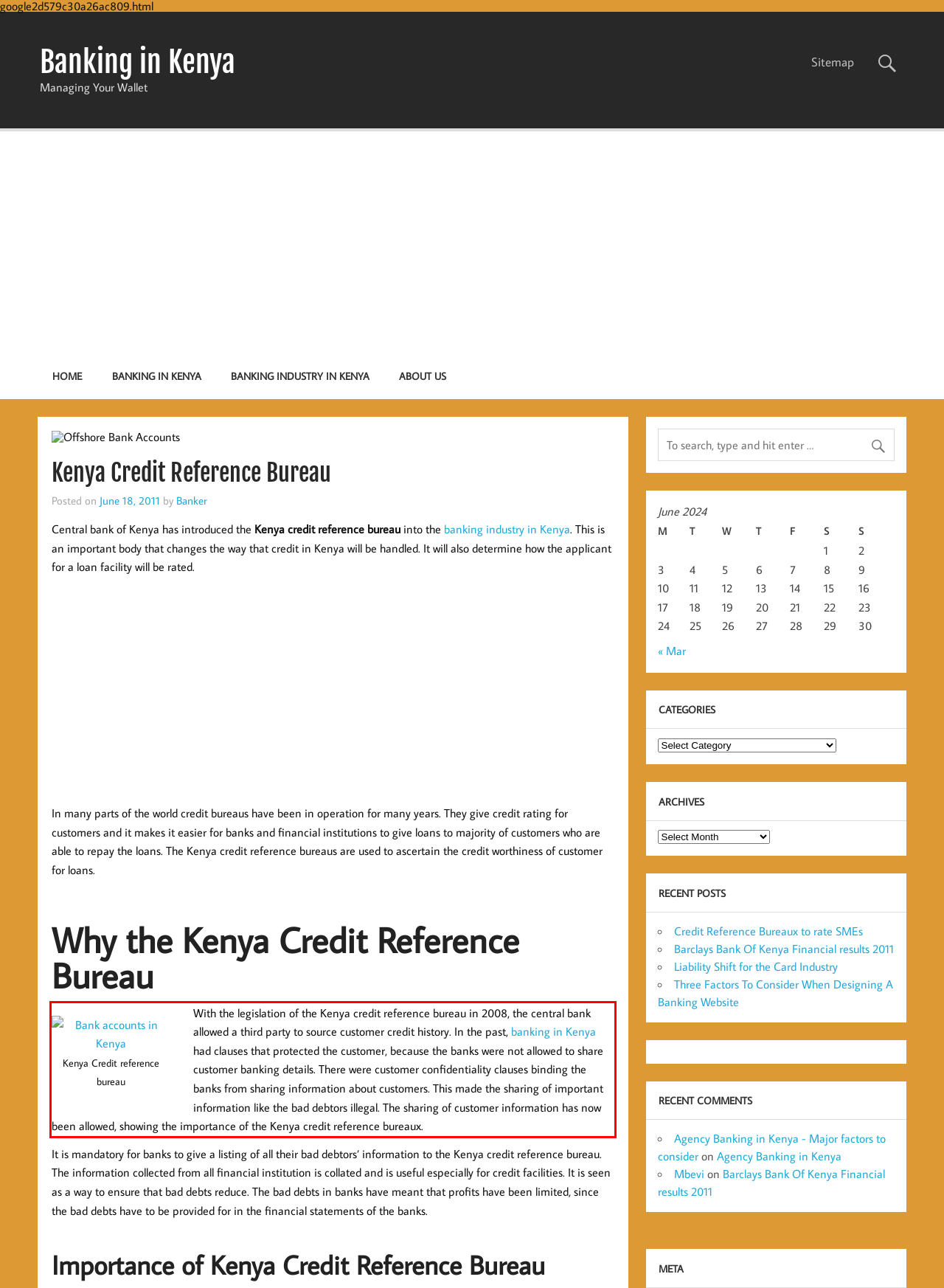Using the provided screenshot, read and generate the text content within the red-bordered area.

With the legislation of the Kenya credit reference bureau in 2008, the central bank allowed a third party to source customer credit history. In the past, banking in Kenya had clauses that protected the customer, because the banks were not allowed to share customer banking details. There were customer confidentiality clauses binding the banks from sharing information about customers. This made the sharing of important information like the bad debtors illegal. The sharing of customer information has now been allowed, showing the importance of the Kenya credit reference bureaux.